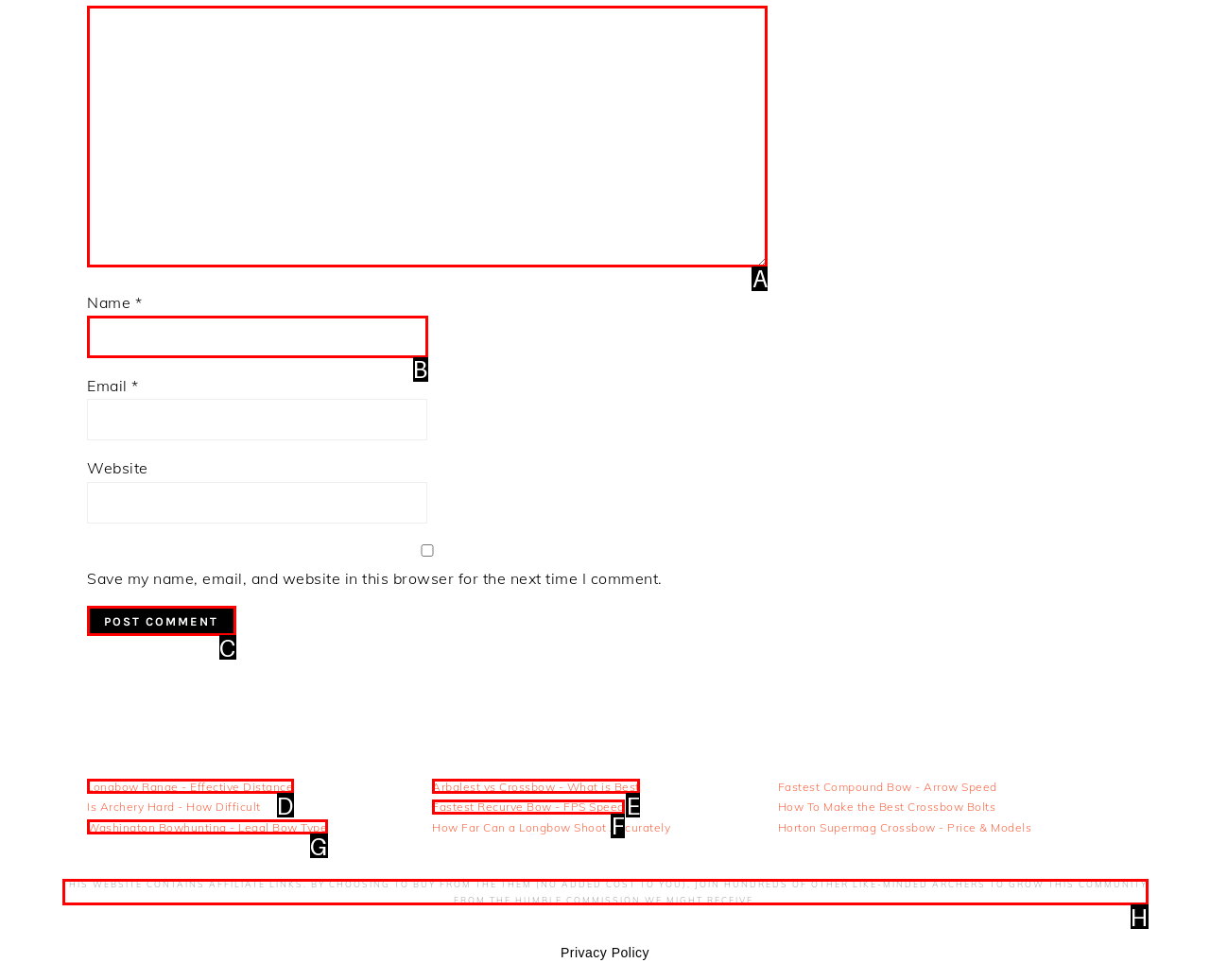Determine the correct UI element to click for this instruction: Enter your comment. Respond with the letter of the chosen element.

A